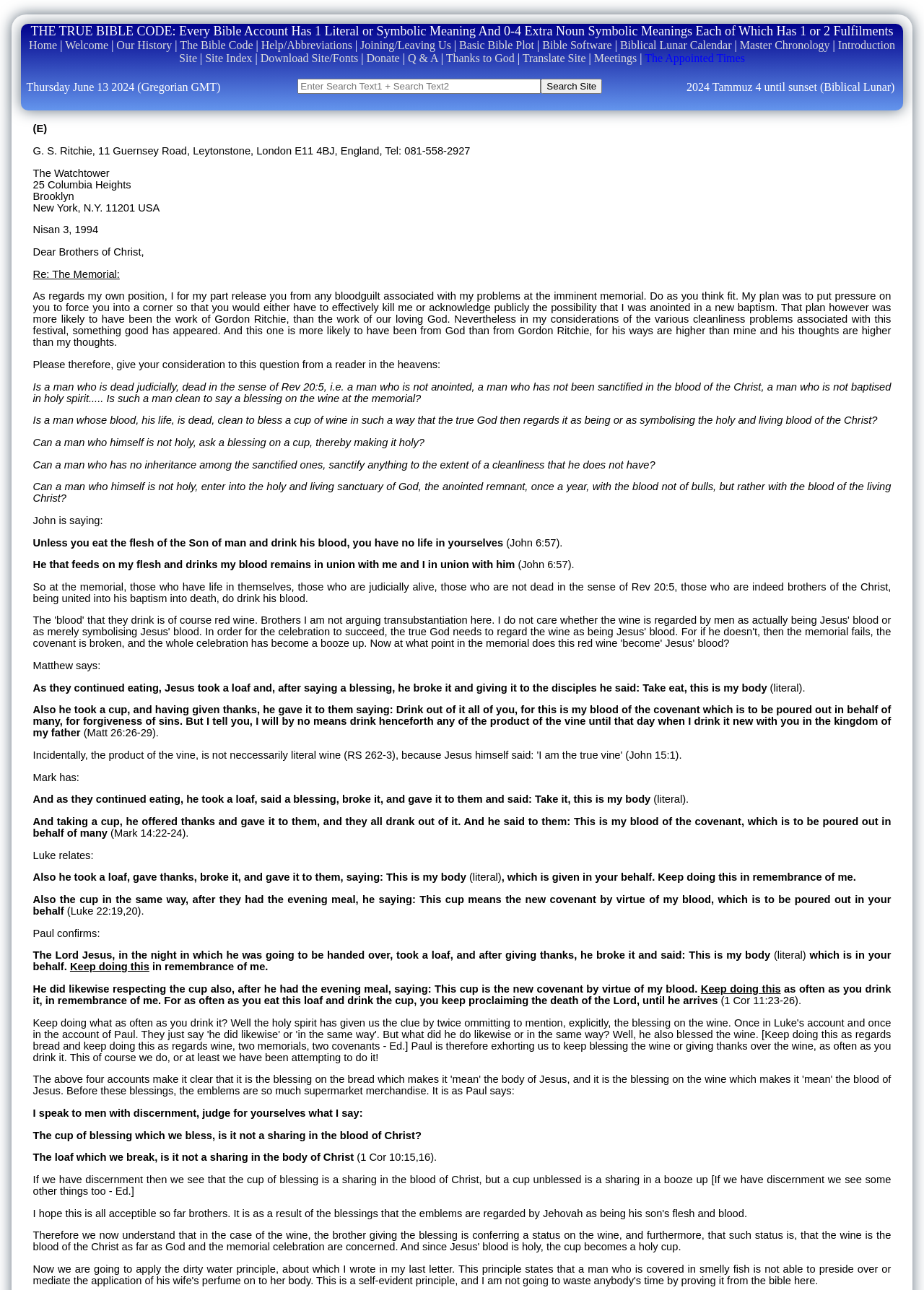Answer the question with a brief word or phrase:
What is the significance of Nisan 3, 1994?

It is the date of the Memorial